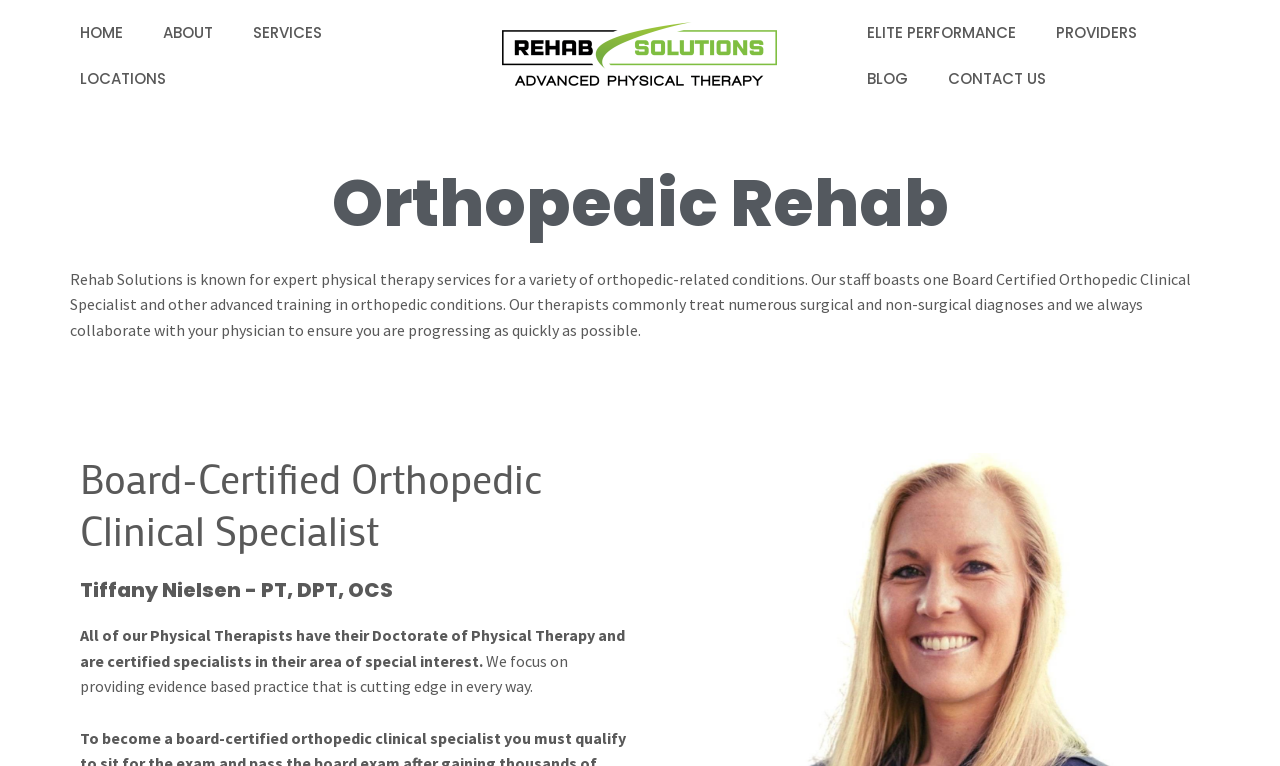Please locate the bounding box coordinates for the element that should be clicked to achieve the following instruction: "Learn more about Holly E. Estes speaking at the 25th Annual Southwest Bankruptcy Conference". Ensure the coordinates are given as four float numbers between 0 and 1, i.e., [left, top, right, bottom].

None